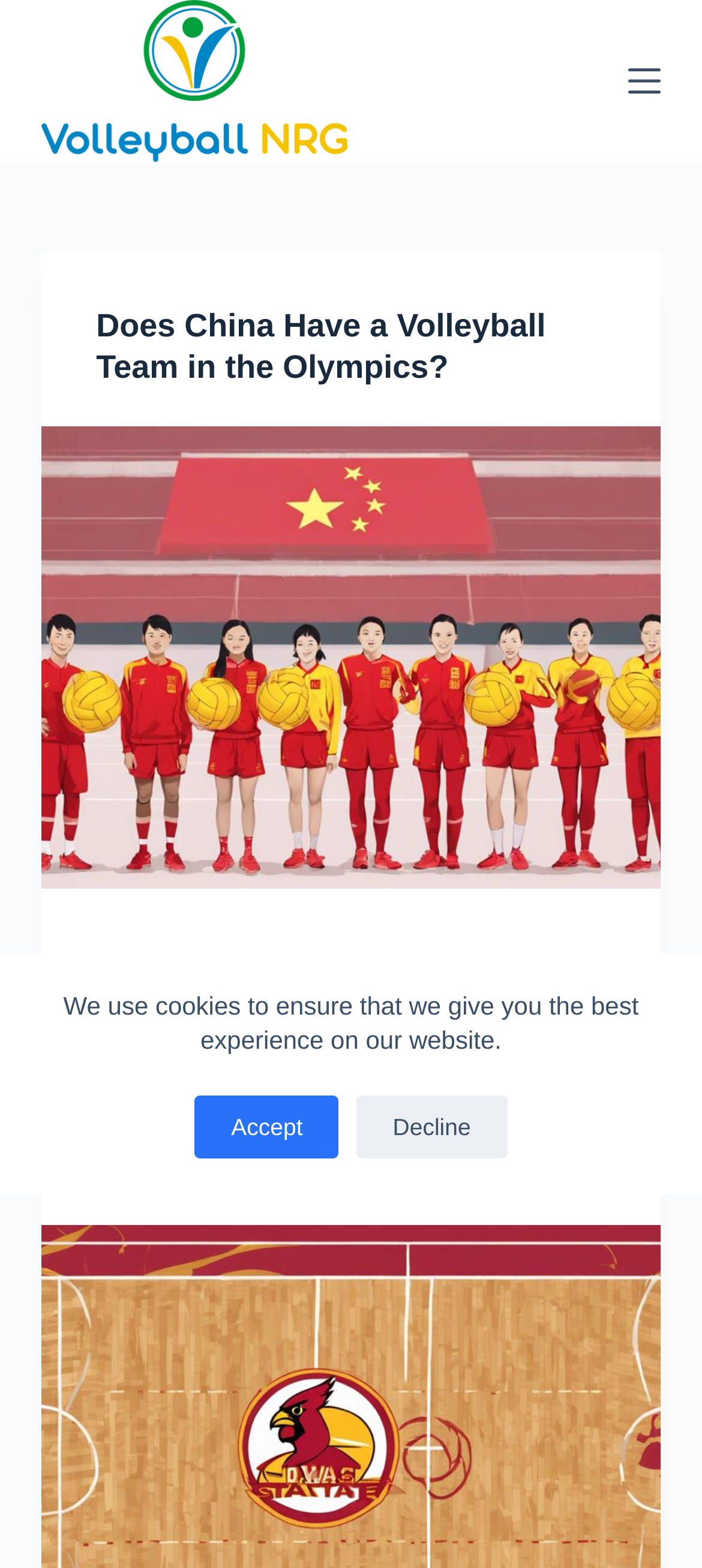Using the provided description: "alt="Volleyball NRG"", find the bounding box coordinates of the corresponding UI element. The output should be four float numbers between 0 and 1, in the format [left, top, right, bottom].

[0.06, 0.0, 0.494, 0.103]